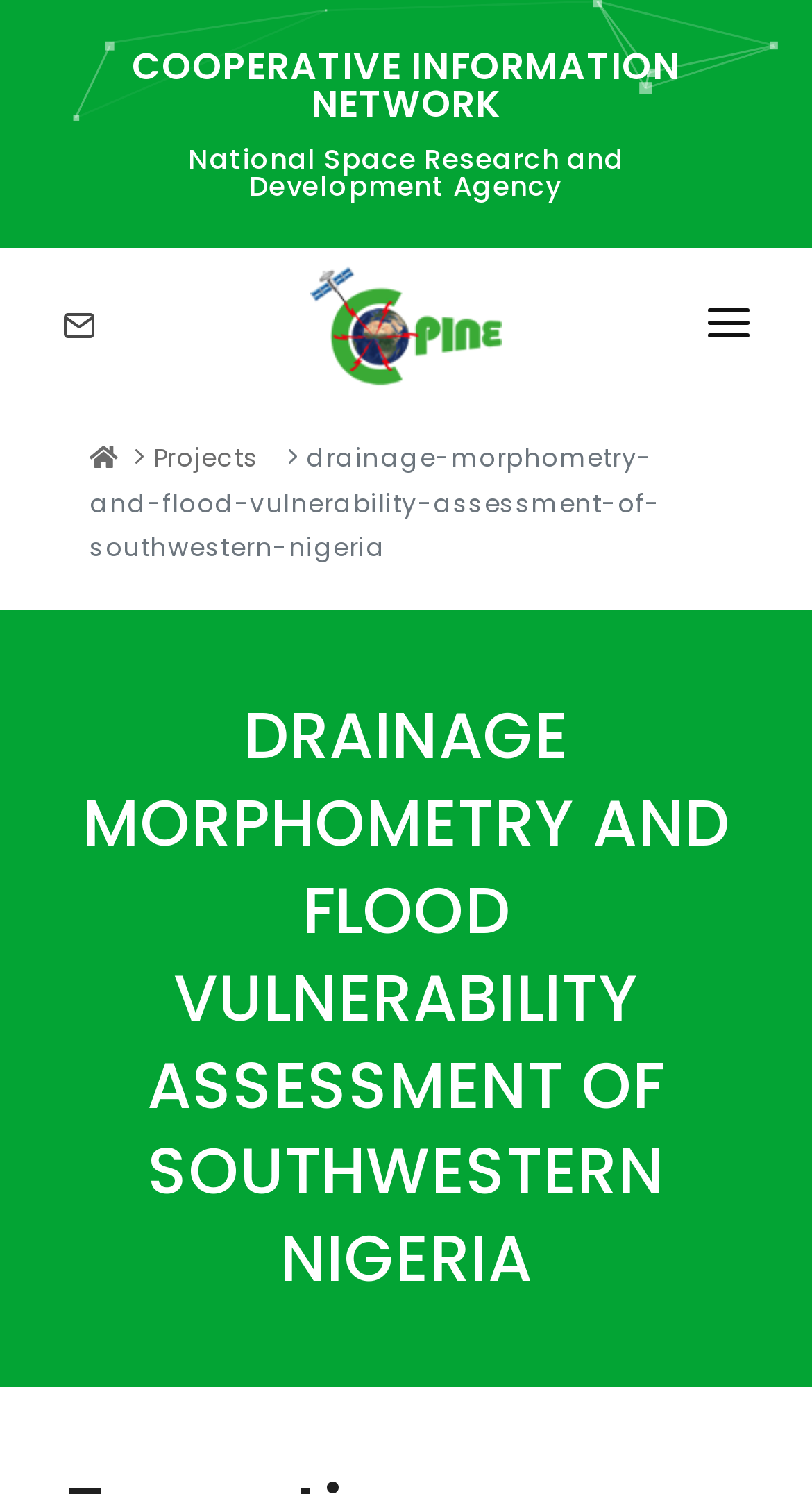What is the name of the organization?
Based on the screenshot, give a detailed explanation to answer the question.

I looked for a heading that seems to be describing the organization and found the name 'National Space Research and Development Agency'.